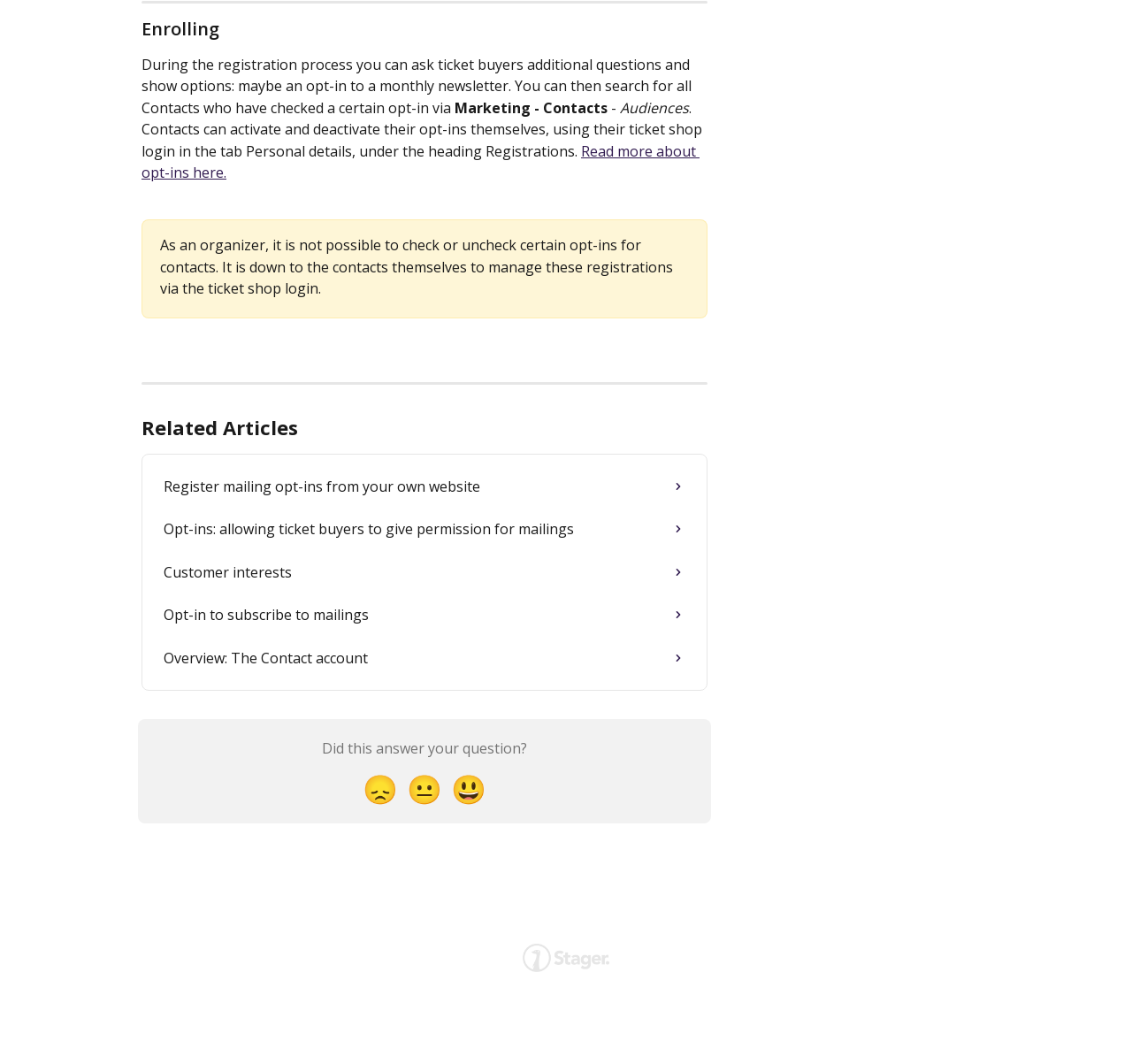Please locate the bounding box coordinates of the element that should be clicked to complete the given instruction: "Click on 'Opt-ins: allowing ticket buyers to give permission for mailings'".

[0.135, 0.477, 0.615, 0.518]